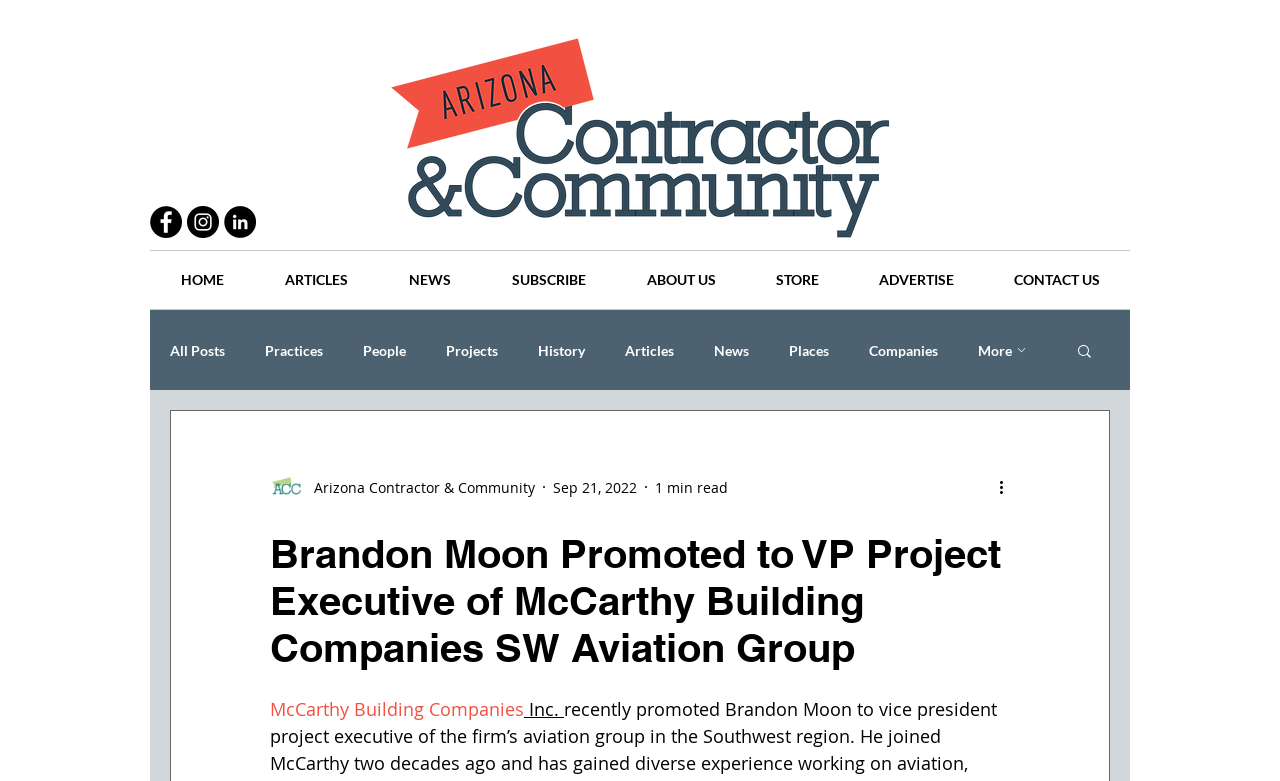Pinpoint the bounding box coordinates of the area that must be clicked to complete this instruction: "Go to the HOME page".

[0.117, 0.321, 0.198, 0.396]